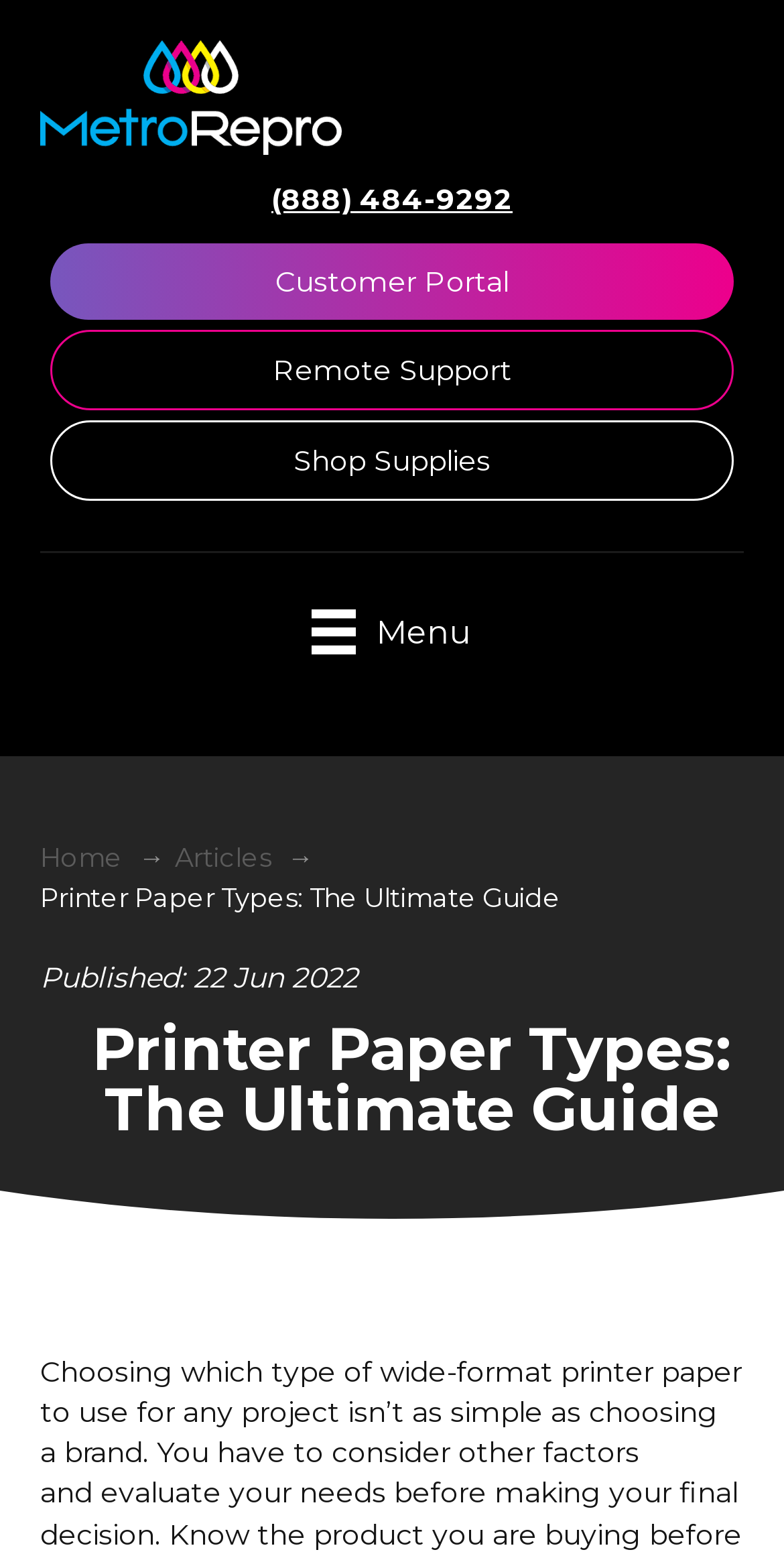Please examine the image and provide a detailed answer to the question: What is the date of publication of the current article?

I found the publication date by looking at the section below the breadcrumb navigation, where I saw a static text element with the date 'Published: 22 Jun 2022'.